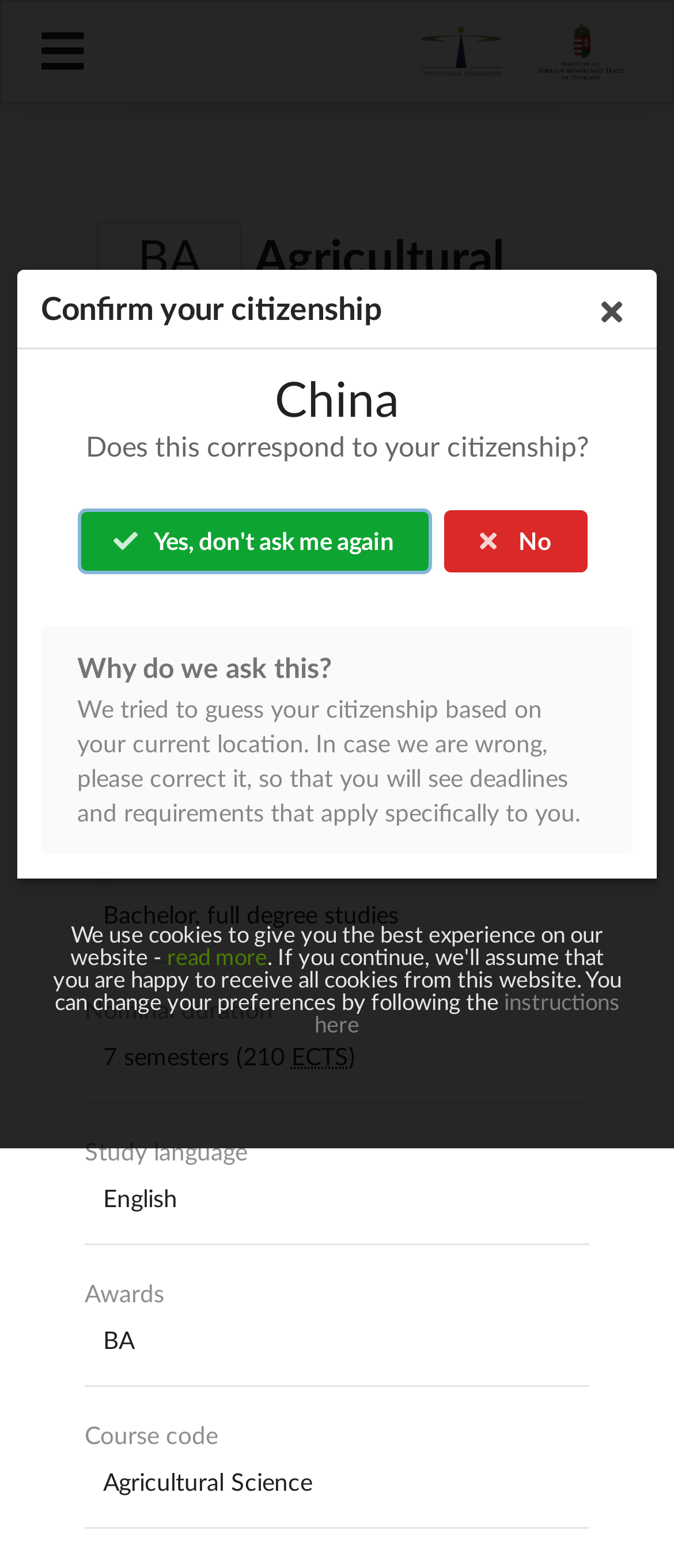Predict the bounding box coordinates for the UI element described as: "University of Debrecen". The coordinates should be four float numbers between 0 and 1, presented as [left, top, right, bottom].

[0.245, 0.239, 0.609, 0.258]